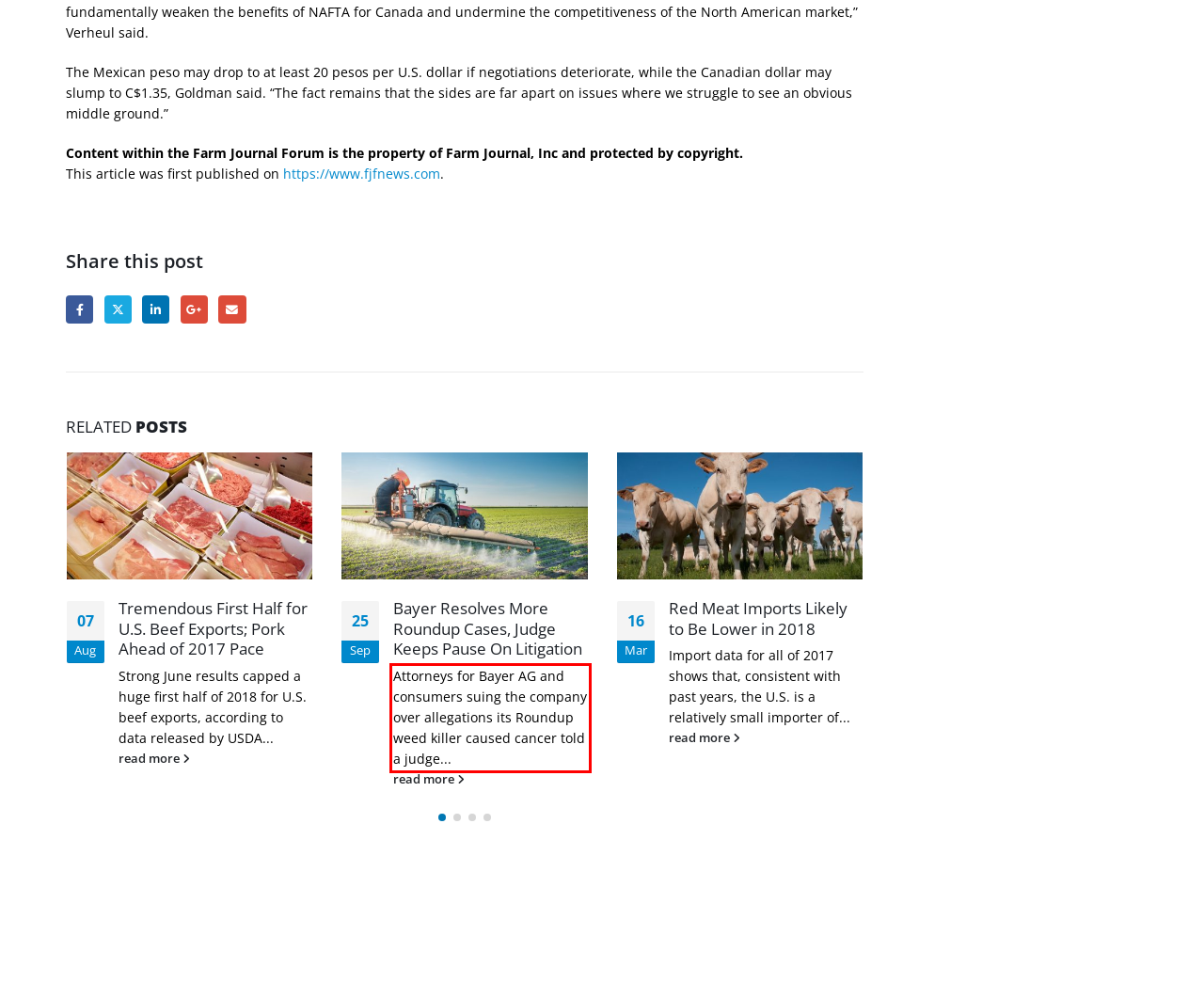You are looking at a screenshot of a webpage with a red rectangle bounding box. Use OCR to identify and extract the text content found inside this red bounding box.

Strong June results capped a huge first half of 2018 for U.S. beef exports, according to data released by USDA... read more